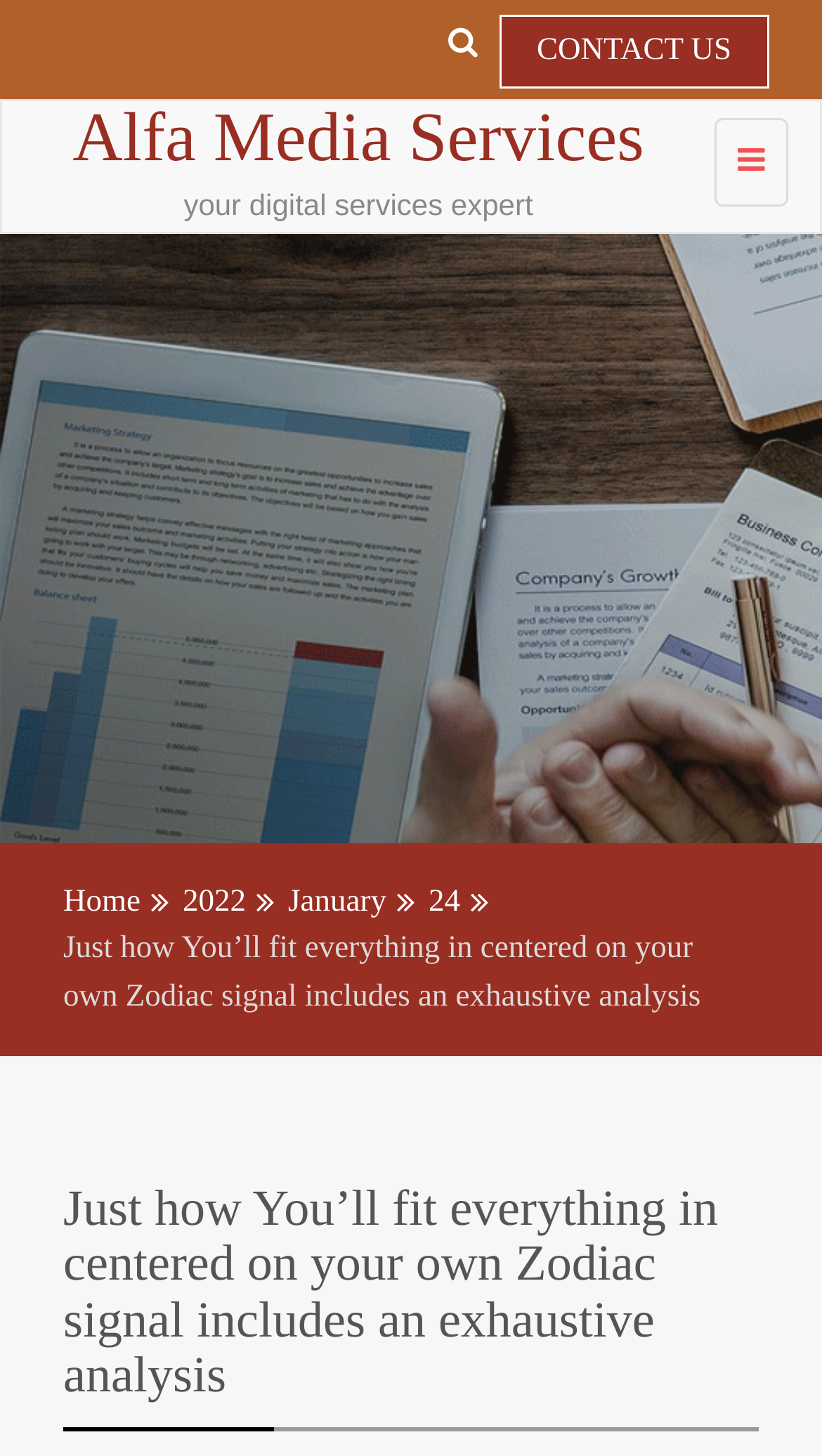Provide a comprehensive description of the webpage.

The webpage appears to be an article or blog post about astrology, specifically focused on how individuals can fit everything in centered on their own Zodiac sign. 

At the top of the page, there is a link to "CONTACT US" positioned almost at the center, with a button to the right of it. Below these elements, the company name "Alfa Media Services" is displayed as a link, accompanied by a brief description "your digital services expert" to its right.

A navigation section, labeled as "Breadcrumbs", is located near the middle of the page, containing links to "Home", "2022", "January", and "24", which likely represent the article's categorization and date of publication.

The main content of the page is a heading that repeats the title "Just how You’ll fit everything in centered on your own Zodiac signal includes an exhaustive analysis", which is also a link. This heading is positioned below the navigation section and takes up a significant portion of the page.